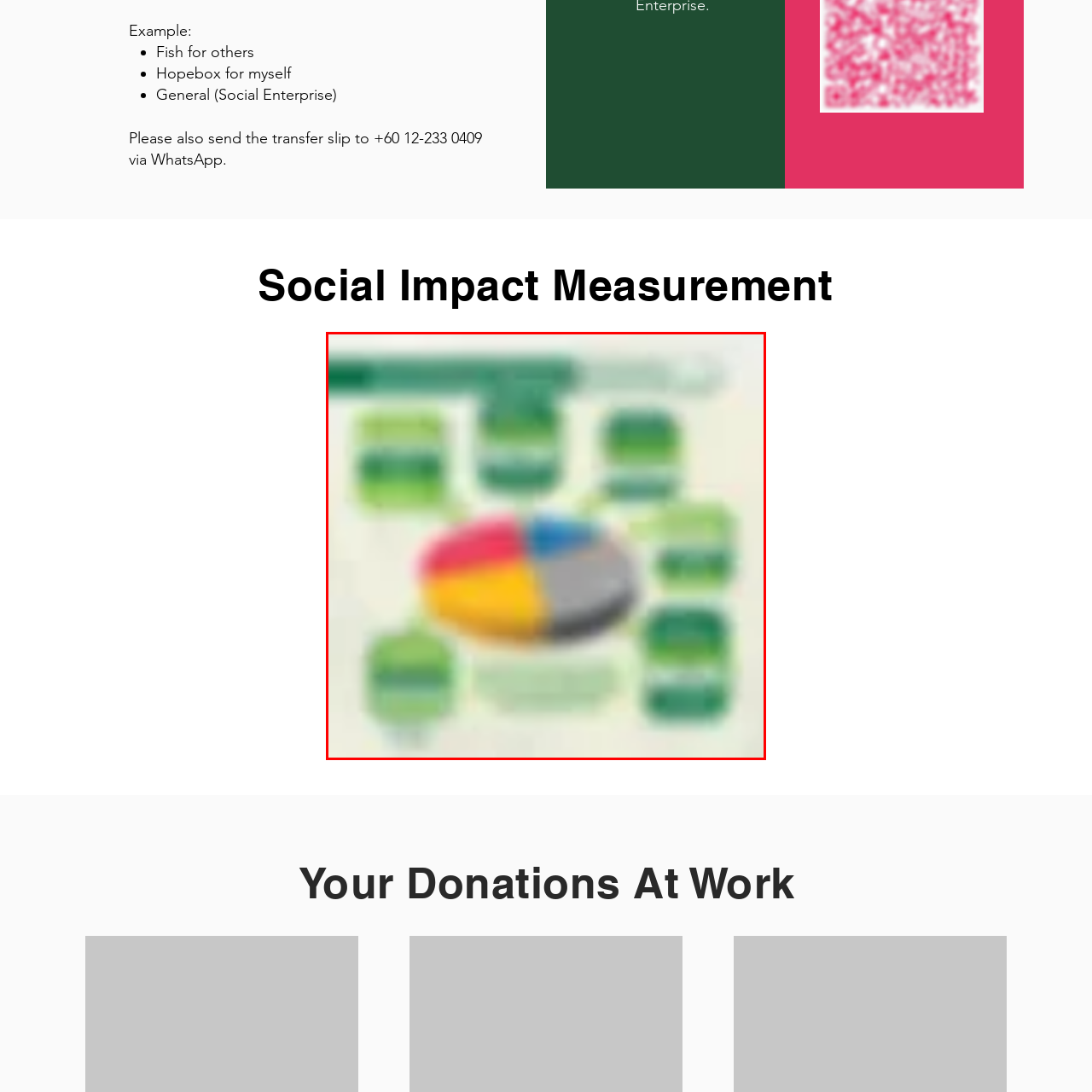Inspect the image within the red box and provide a detailed and thorough answer to the following question: What do the labeled boxes surrounding the pie chart represent?

The labeled boxes surrounding the pie chart provide additional context or statistics related to each category of social initiatives, which helps to emphasize the contributions made by donors and provide a clearer understanding of the impact of donations.